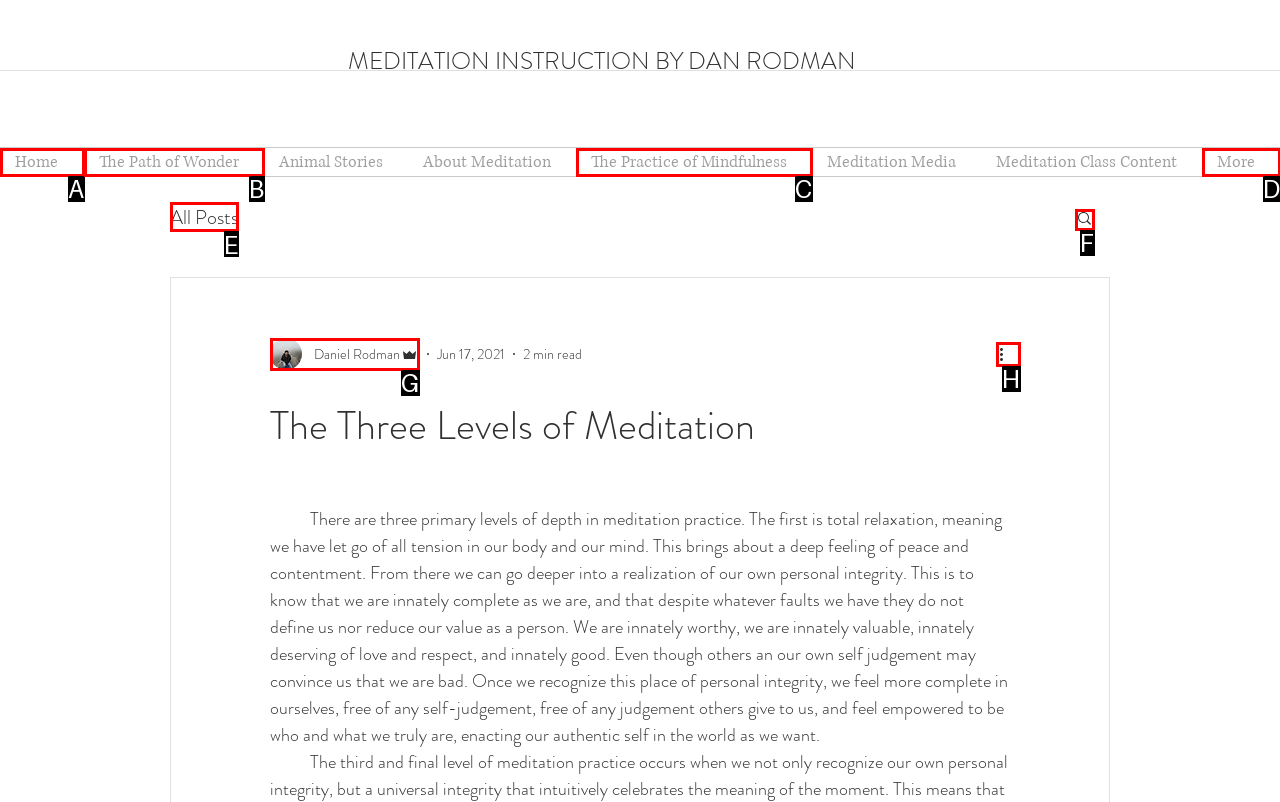To execute the task: View all blog posts, which one of the highlighted HTML elements should be clicked? Answer with the option's letter from the choices provided.

E